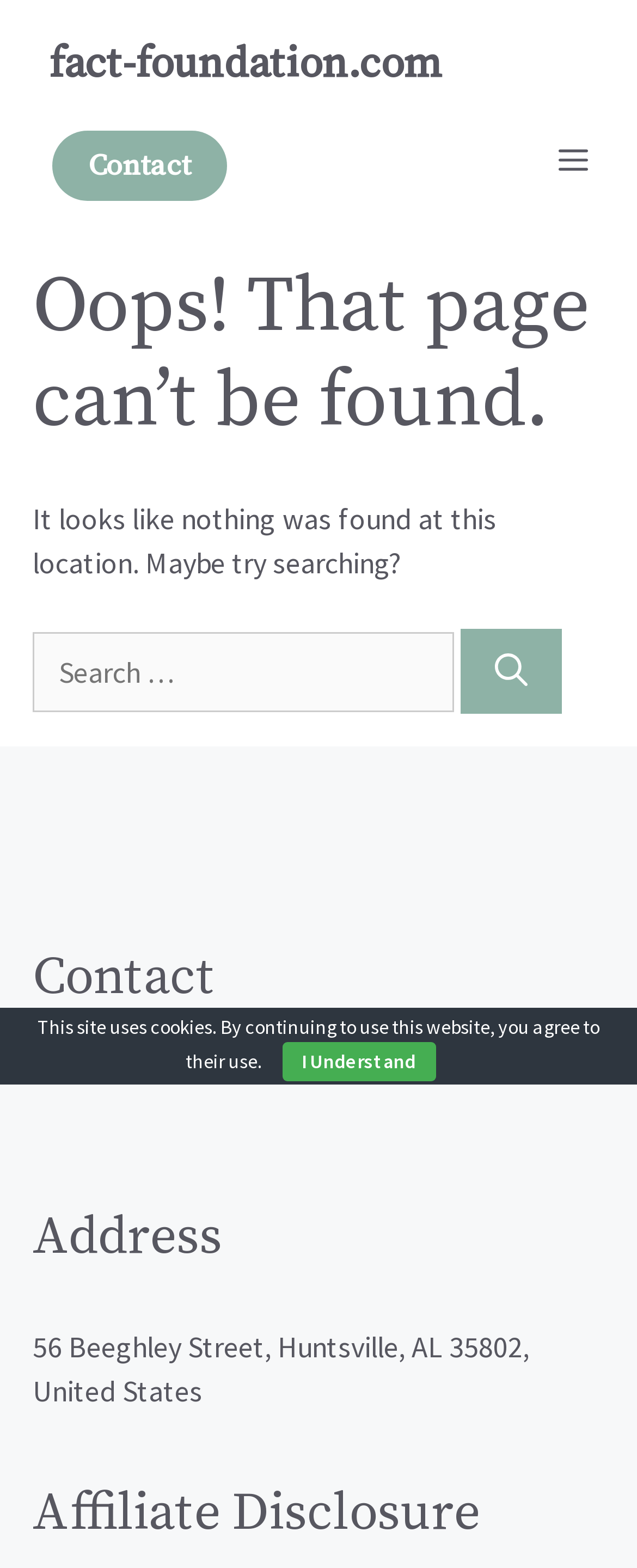Determine the webpage's heading and output its text content.

Oops! That page can’t be found.